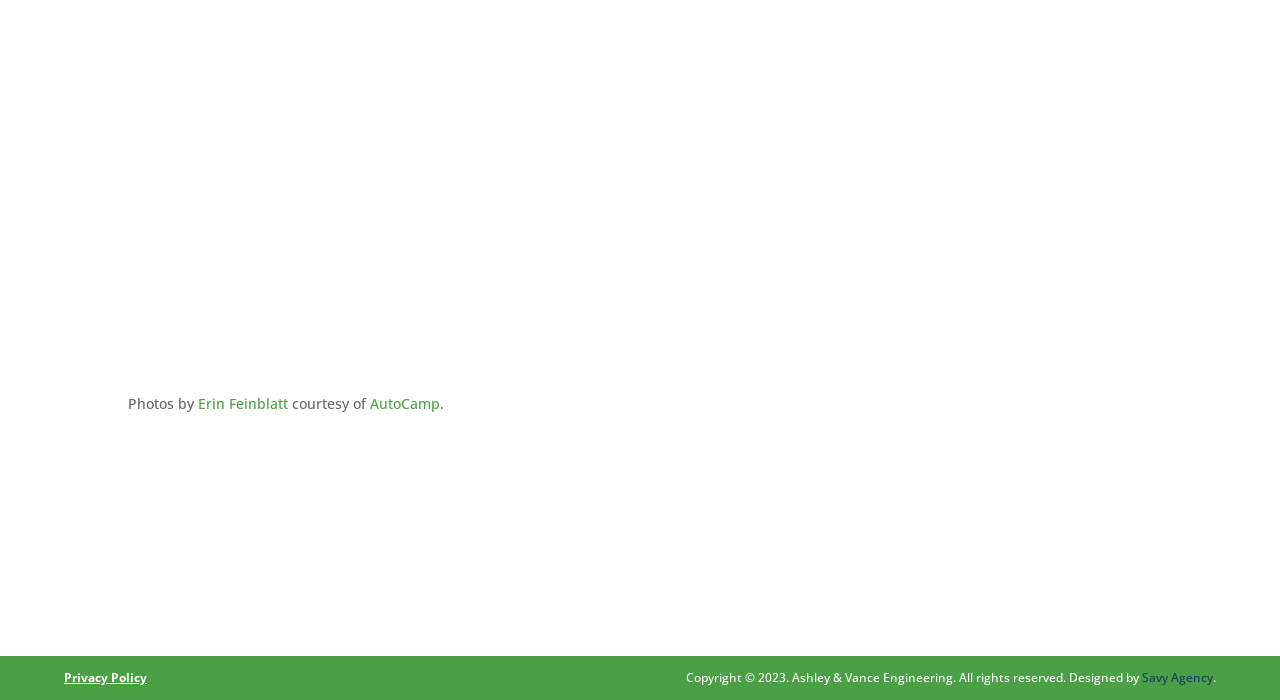How many social media links are there? Refer to the image and provide a one-word or short phrase answer.

3